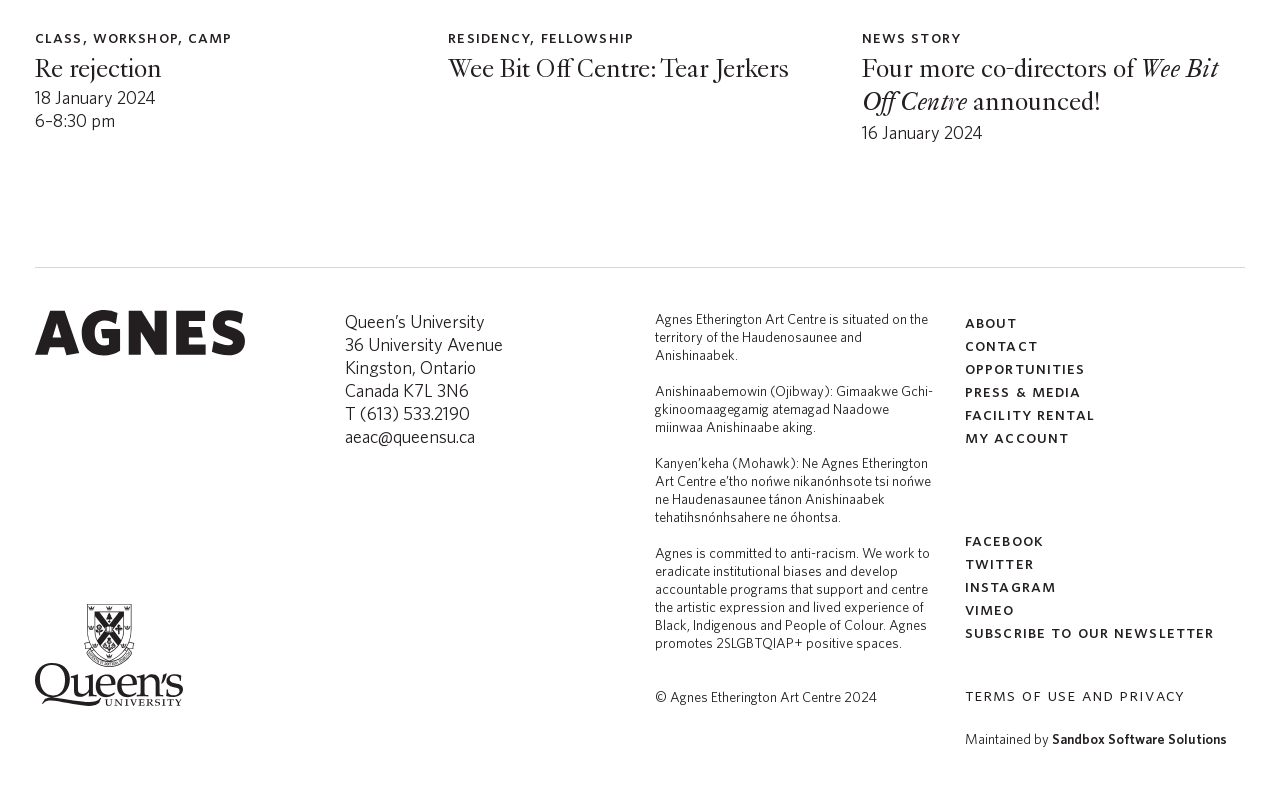What is the name of the art centre?
Answer the question with just one word or phrase using the image.

Agnes Etherington Art Centre